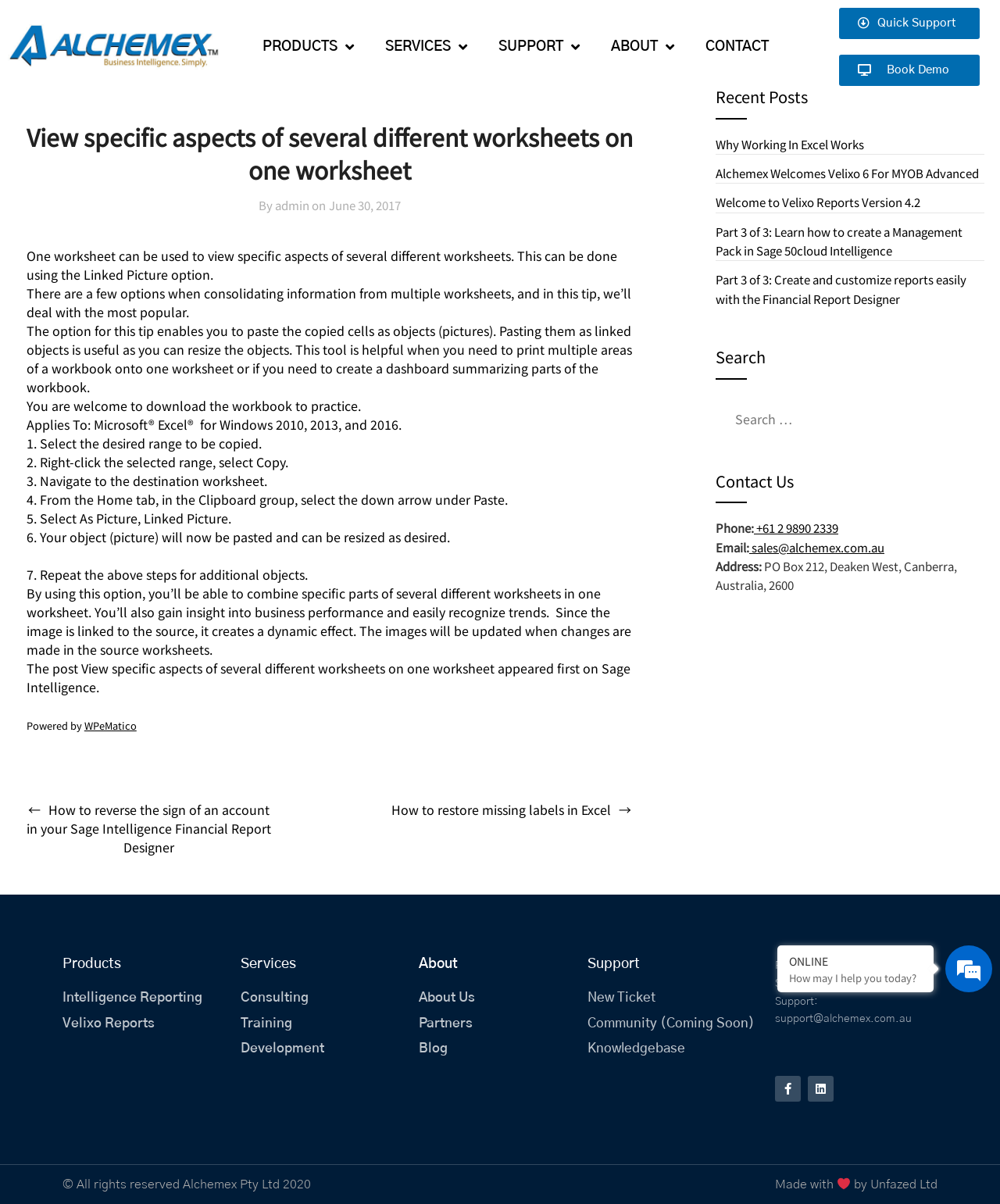Calculate the bounding box coordinates of the UI element given the description: "Community (Coming Soon)".

[0.587, 0.841, 0.759, 0.859]